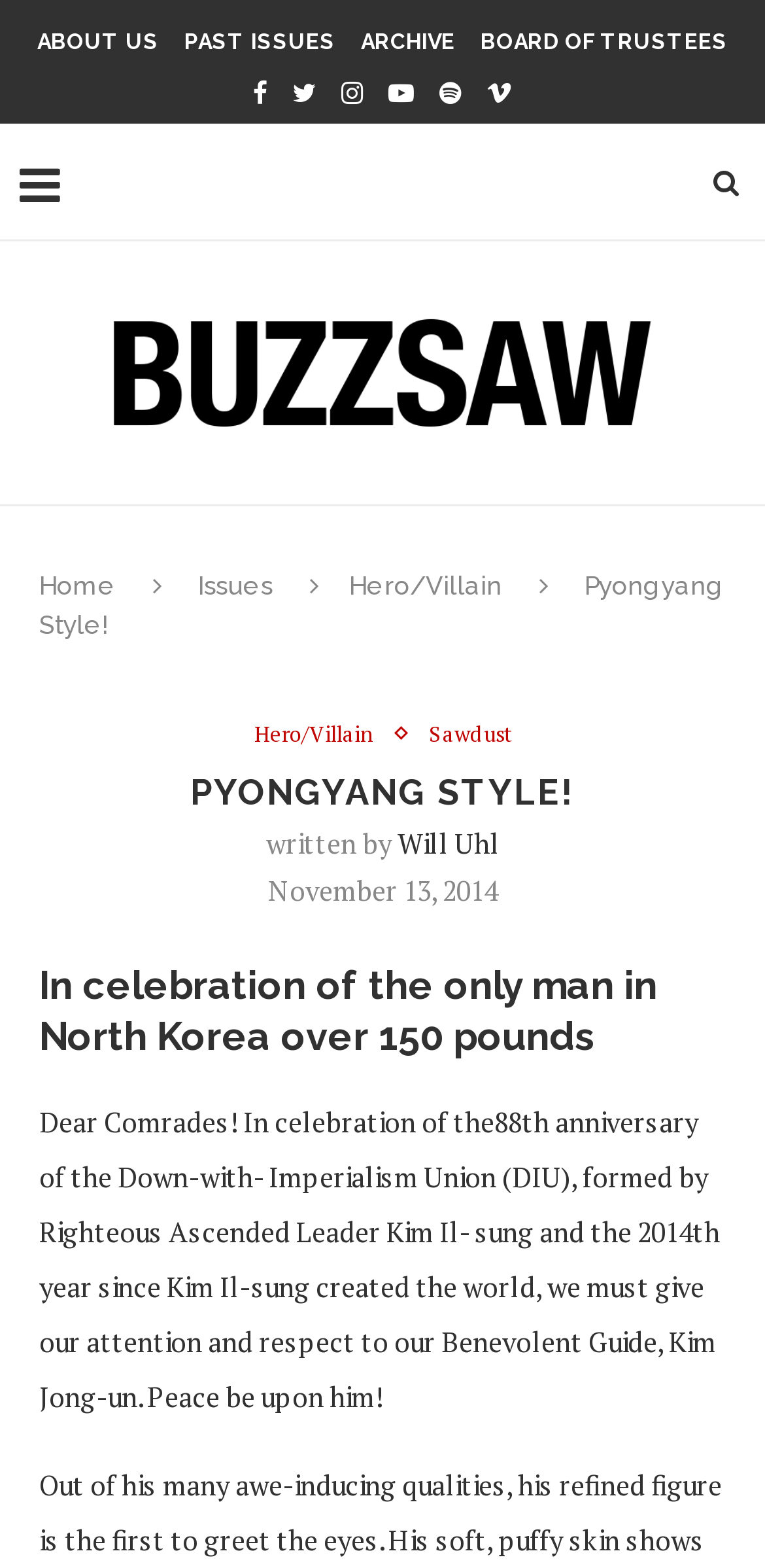Determine the bounding box coordinates for the area that needs to be clicked to fulfill this task: "read hero/villain article". The coordinates must be given as four float numbers between 0 and 1, i.e., [left, top, right, bottom].

[0.456, 0.364, 0.656, 0.382]